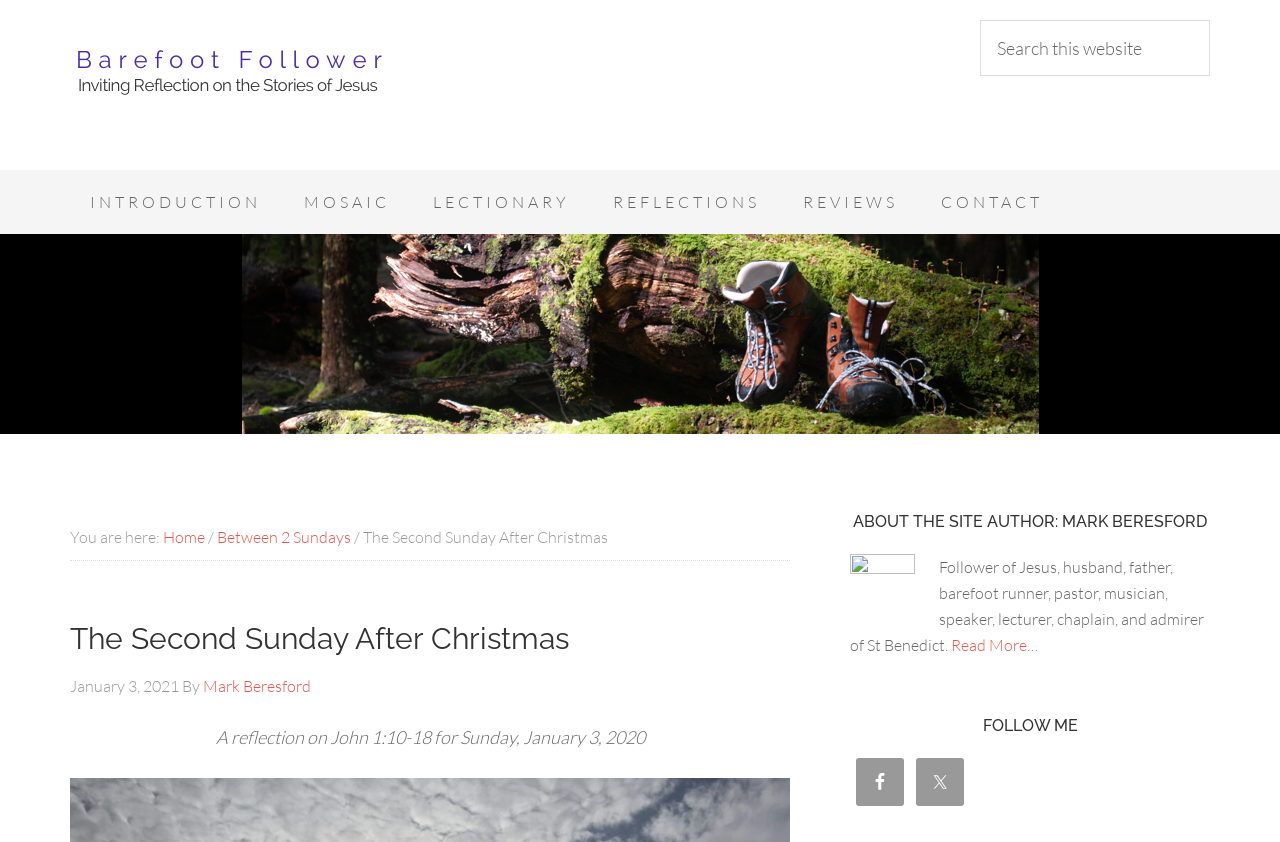Respond with a single word or phrase for the following question: 
What is the topic of the reflection?

John 1:10-18